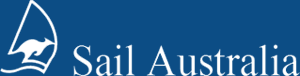Explain the image in detail, mentioning the main subjects and background elements.

The image features the logo of "Sail Australia," showcasing the organization's commitment to providing exceptional sailing experiences. The design incorporates a stylized sailboat with an elegant appearance, symbolizing maritime adventure and the beauty of the Australian coastline. The logo is presented against a deep blue background, emphasizing the connection to the ocean, while the text "Sail Australia" is rendered in a clean, white font that communicates professionalism and clarity. This branding represents a service dedicated to organizing boat hires for large groups, emphasizing memorable outings on Sydney Harbour and beyond.